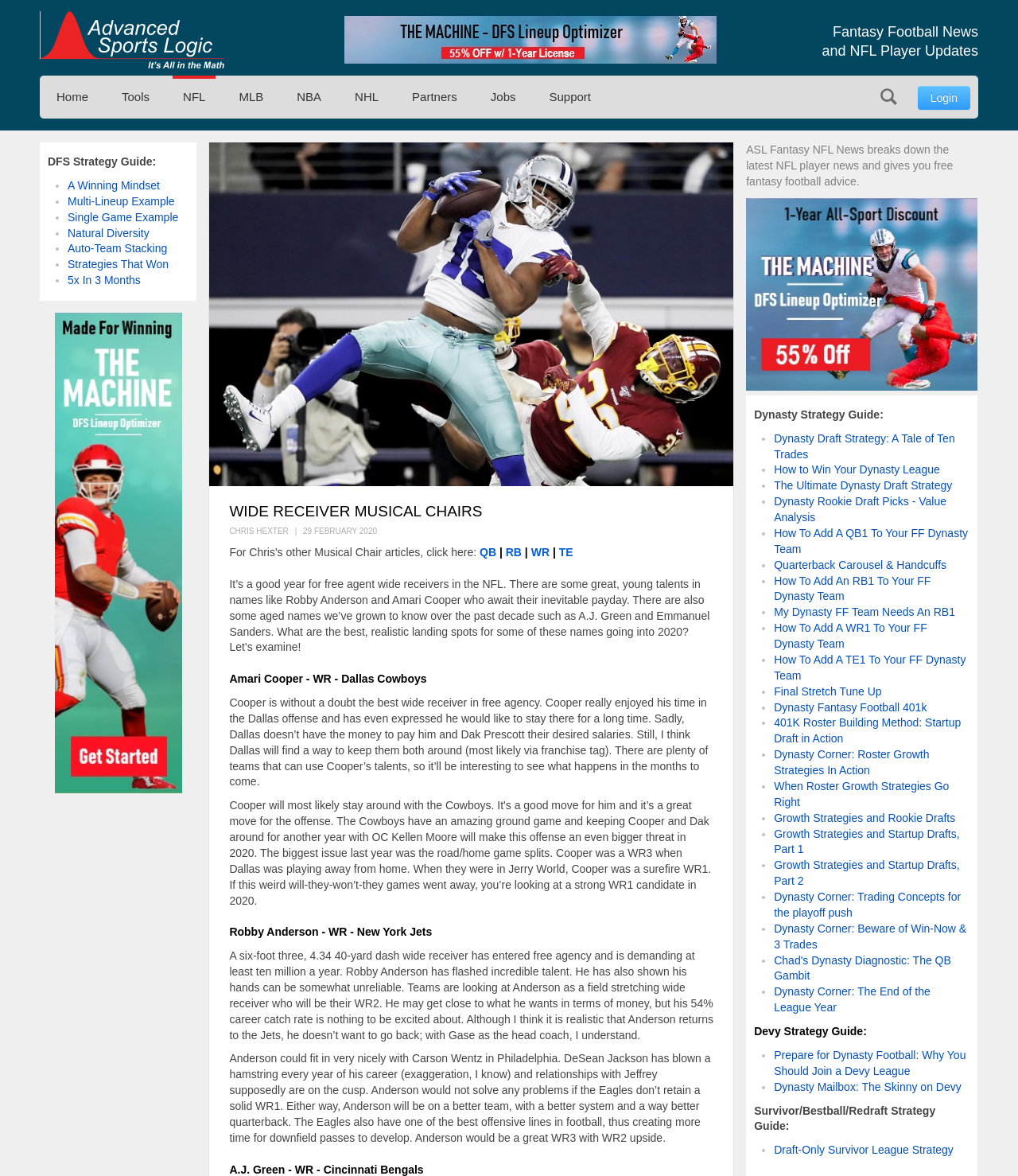Determine the bounding box for the described HTML element: "Multi-Lineup Example". Ensure the coordinates are four float numbers between 0 and 1 in the format [left, top, right, bottom].

[0.066, 0.166, 0.172, 0.176]